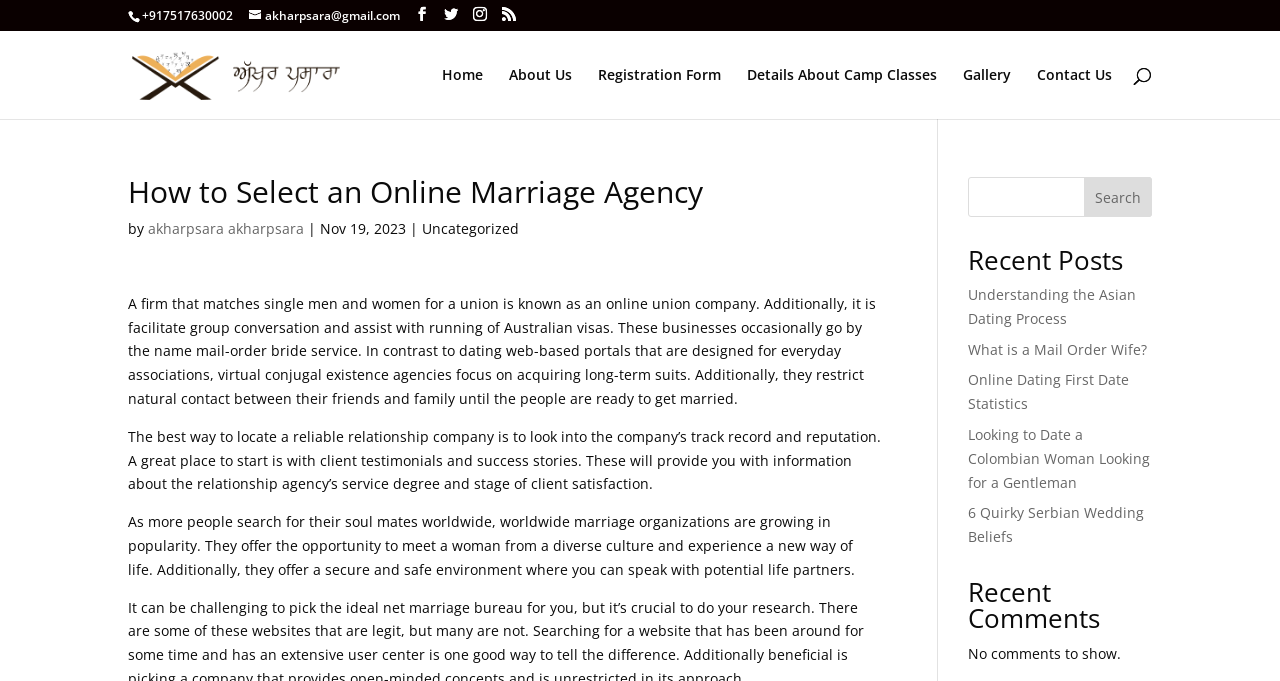Please identify the bounding box coordinates of the element's region that needs to be clicked to fulfill the following instruction: "Browse men's health products". The bounding box coordinates should consist of four float numbers between 0 and 1, i.e., [left, top, right, bottom].

None